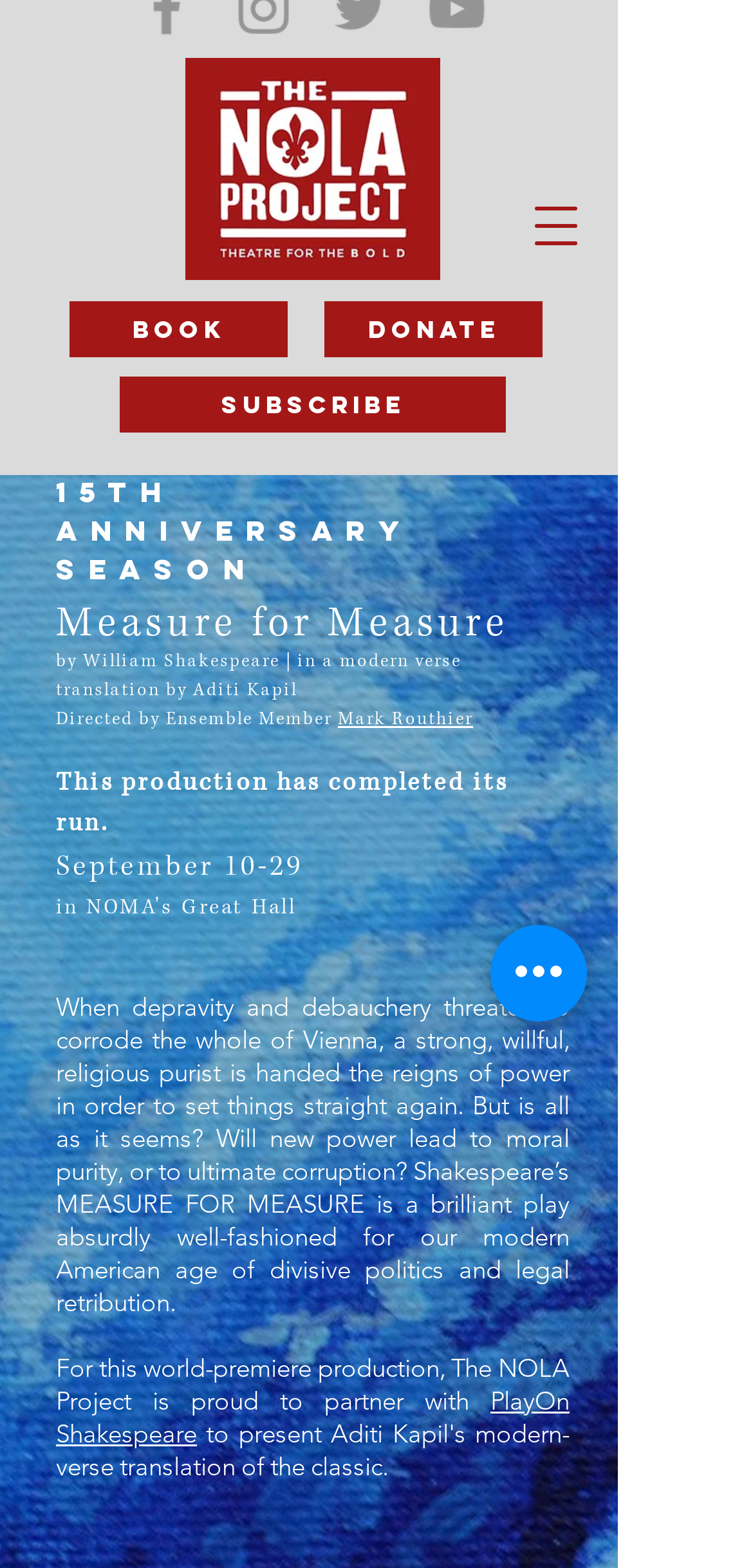Provide a short answer to the following question with just one word or phrase: What is the status of the play's run?

Completed